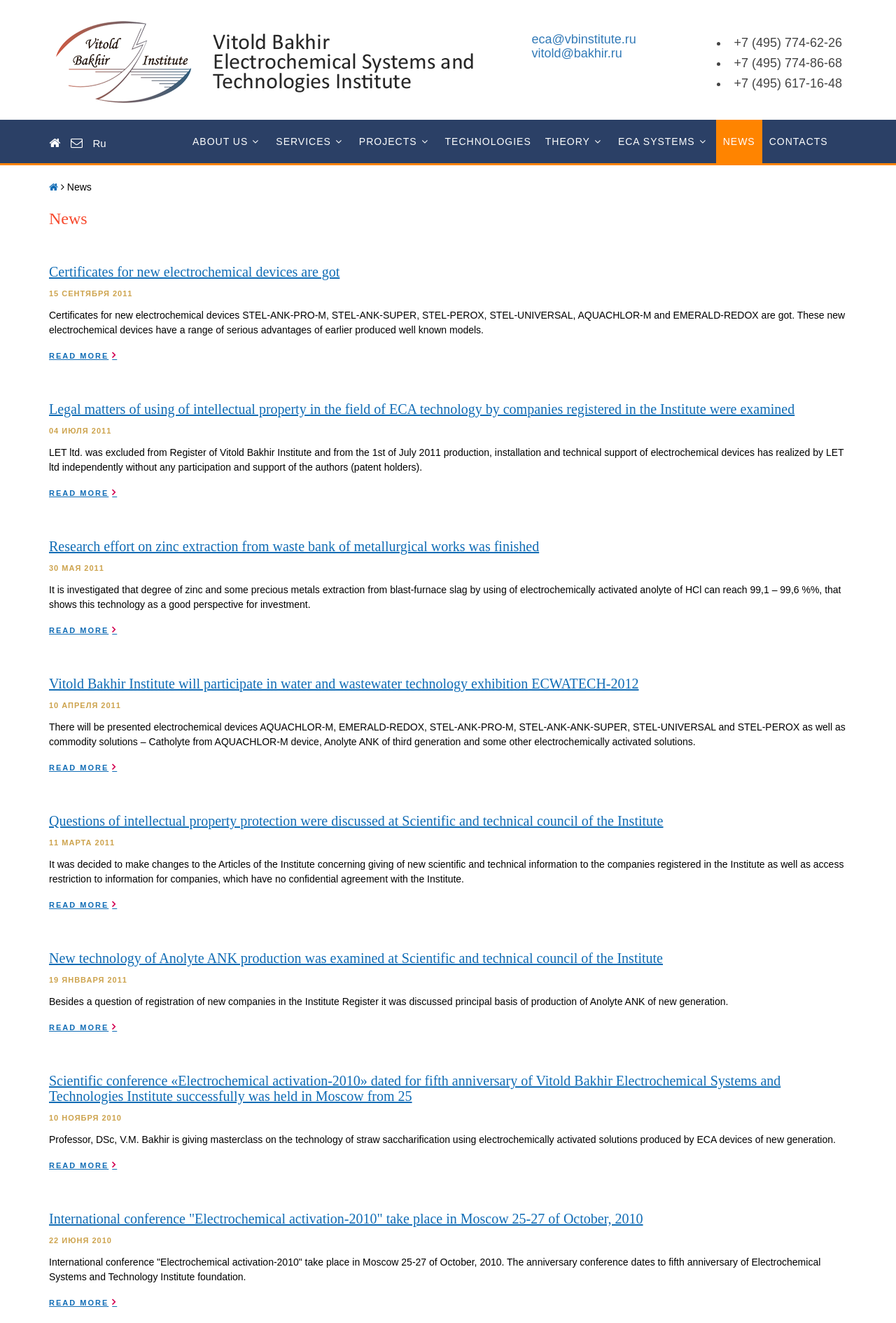Can you show the bounding box coordinates of the region to click on to complete the task described in the instruction: "Visit the 'ABOUT US' page"?

[0.207, 0.091, 0.3, 0.123]